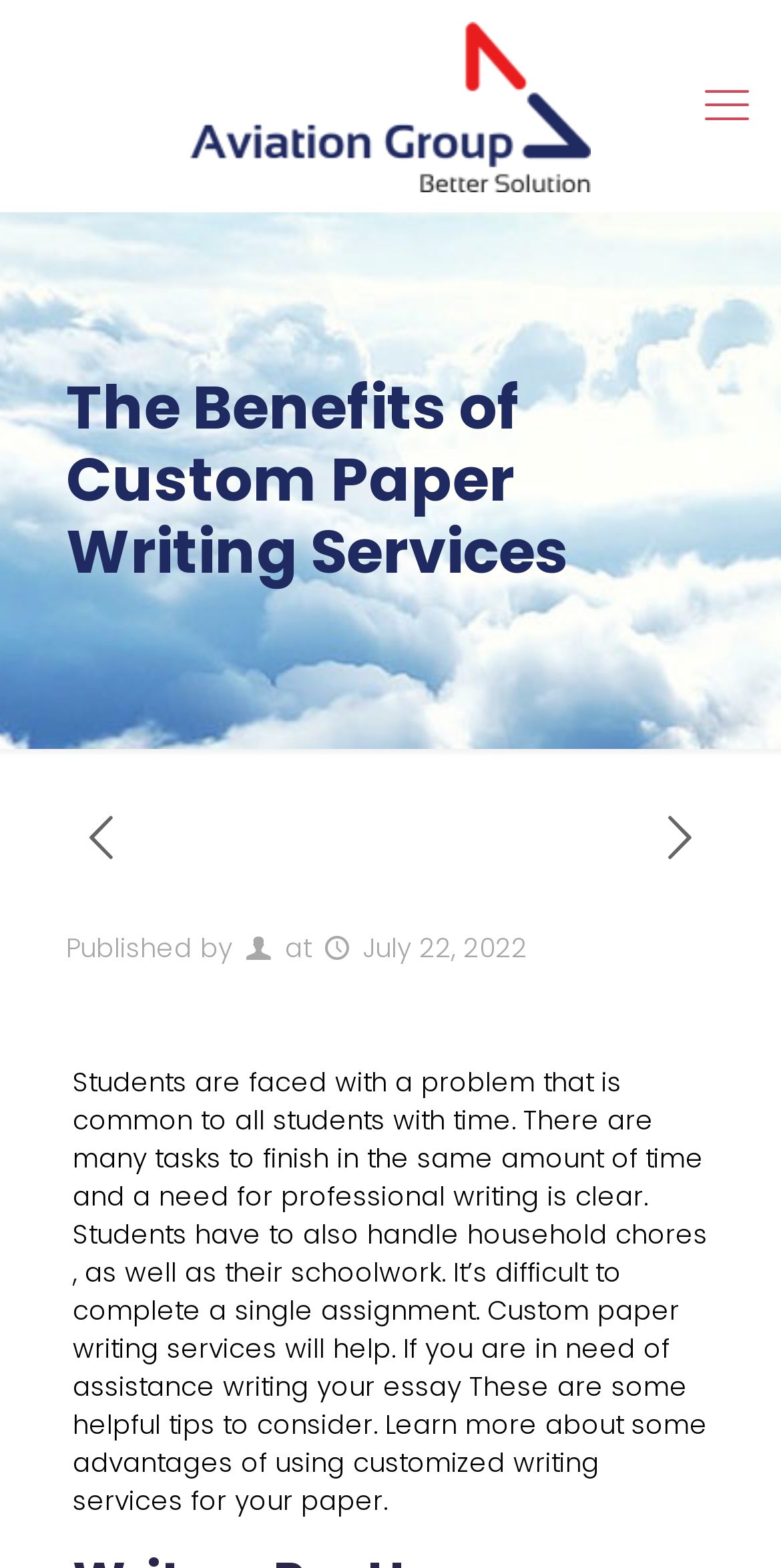Provide a brief response using a word or short phrase to this question:
What is the date of publication of this article?

July 22, 2022